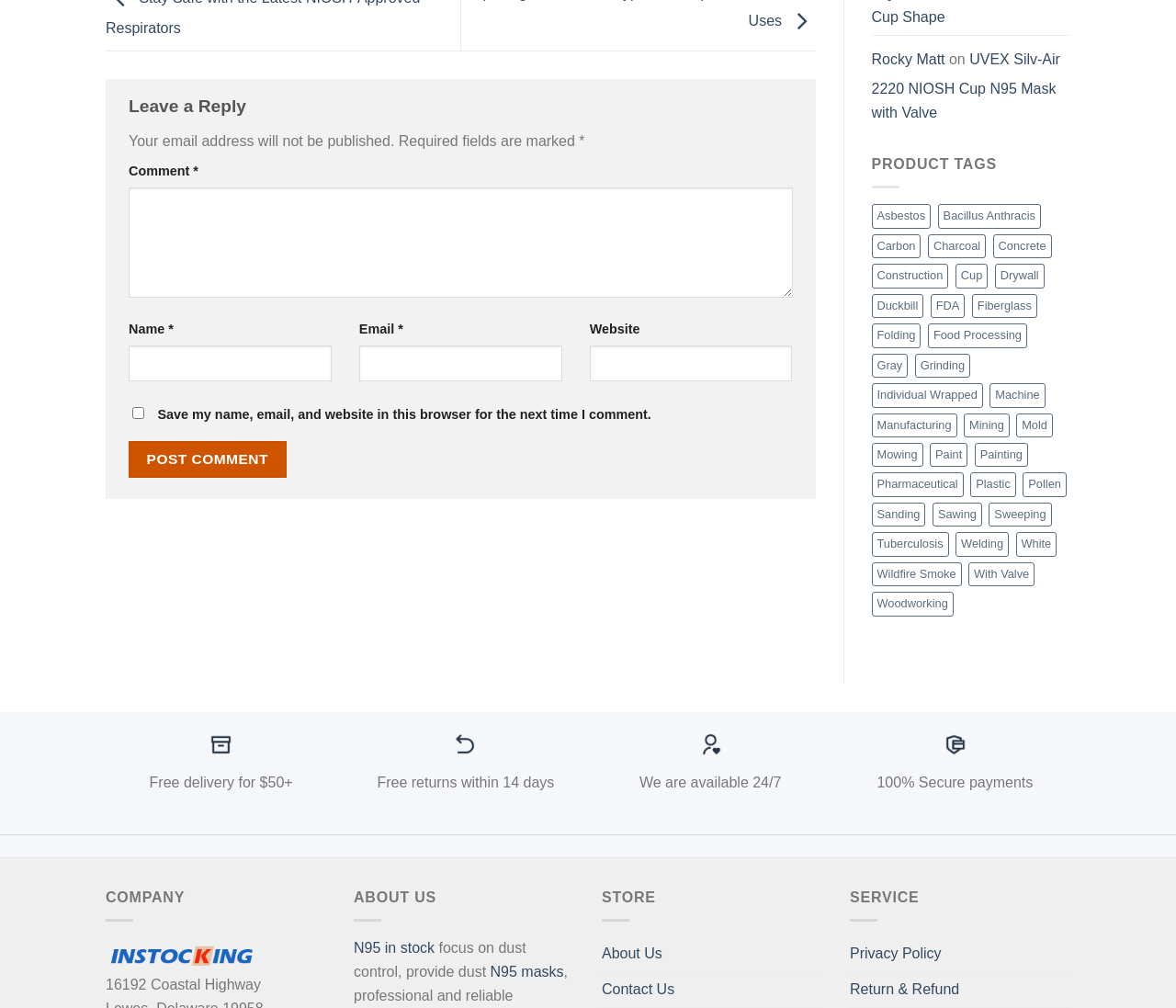Please provide a one-word or phrase answer to the question: 
What is the minimum order amount for free delivery?

$50+